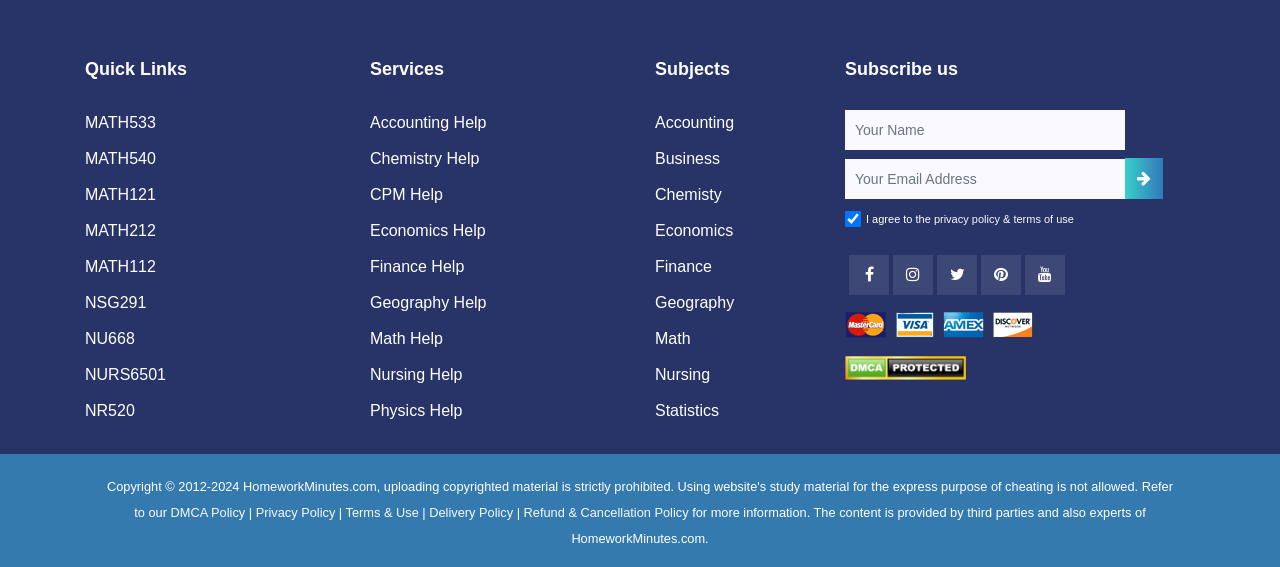Extract the bounding box coordinates of the UI element described: "terms of use". Provide the coordinates in the format [left, top, right, bottom] with values ranging from 0 to 1.

[0.792, 0.376, 0.839, 0.397]